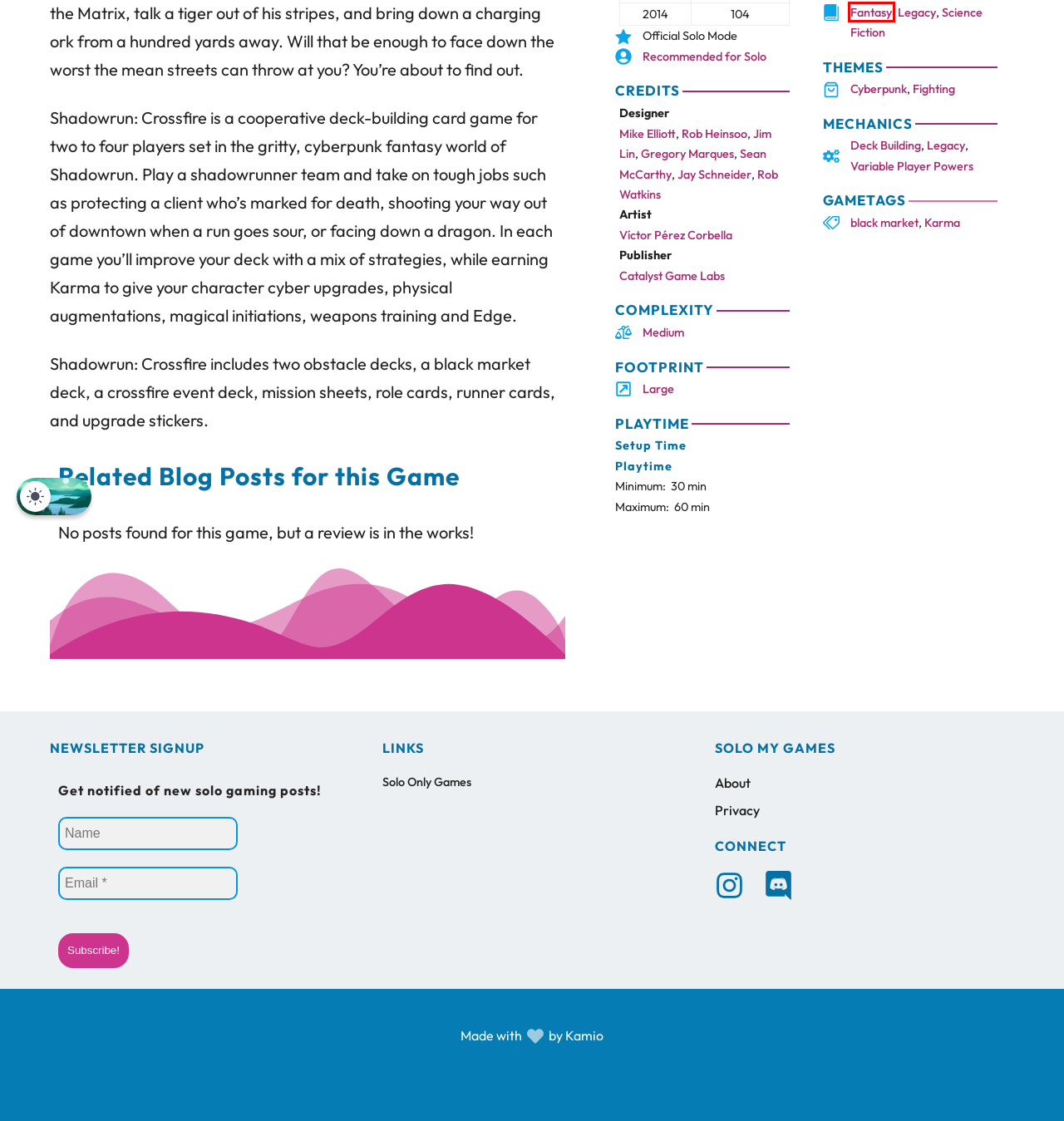You are provided a screenshot of a webpage featuring a red bounding box around a UI element. Choose the webpage description that most accurately represents the new webpage after clicking the element within the red bounding box. Here are the candidates:
A. Sean McCarthy - Solo My Games
B. Cyberpunk Archives - Solo My Games
C. Science Fiction Archives - Solo My Games
D. Jim Lin - Solo My Games
E. Legacy Archives - Solo My Games
F. Recommended for Solo Archives - Solo My Games
G. Fantasy Archives - Solo My Games
H. Víctor Pérez Corbella - Solo My Games

G